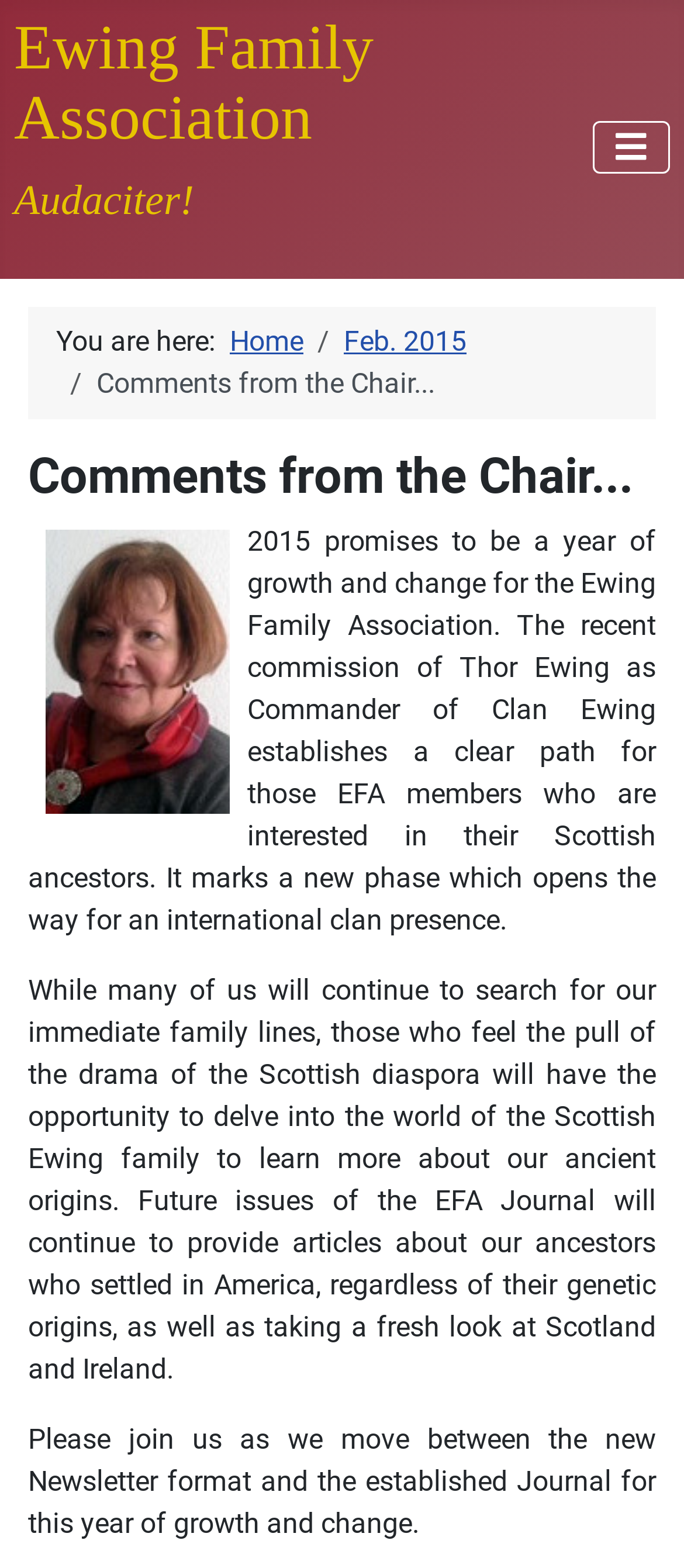Respond concisely with one word or phrase to the following query:
What is the purpose of the EFA Journal?

Provide articles about ancestors